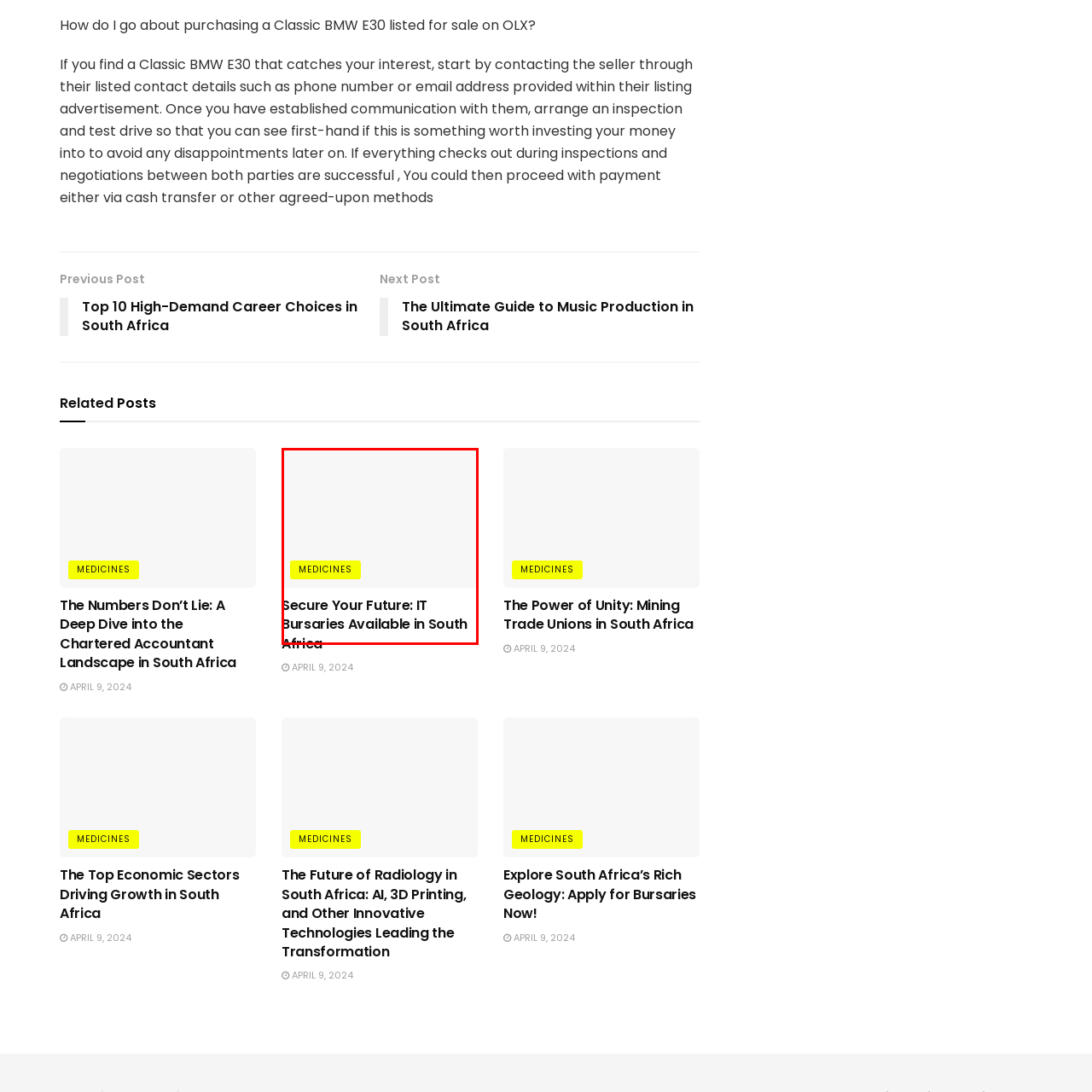Direct your attention to the image within the red bounding box and respond with a detailed answer to the following question, using the image as your reference: What is the purpose of the bursaries?

The bursaries mentioned in the article aim to provide financial support for students pursuing educational opportunities in the IT sector, which is essential for securing their future.